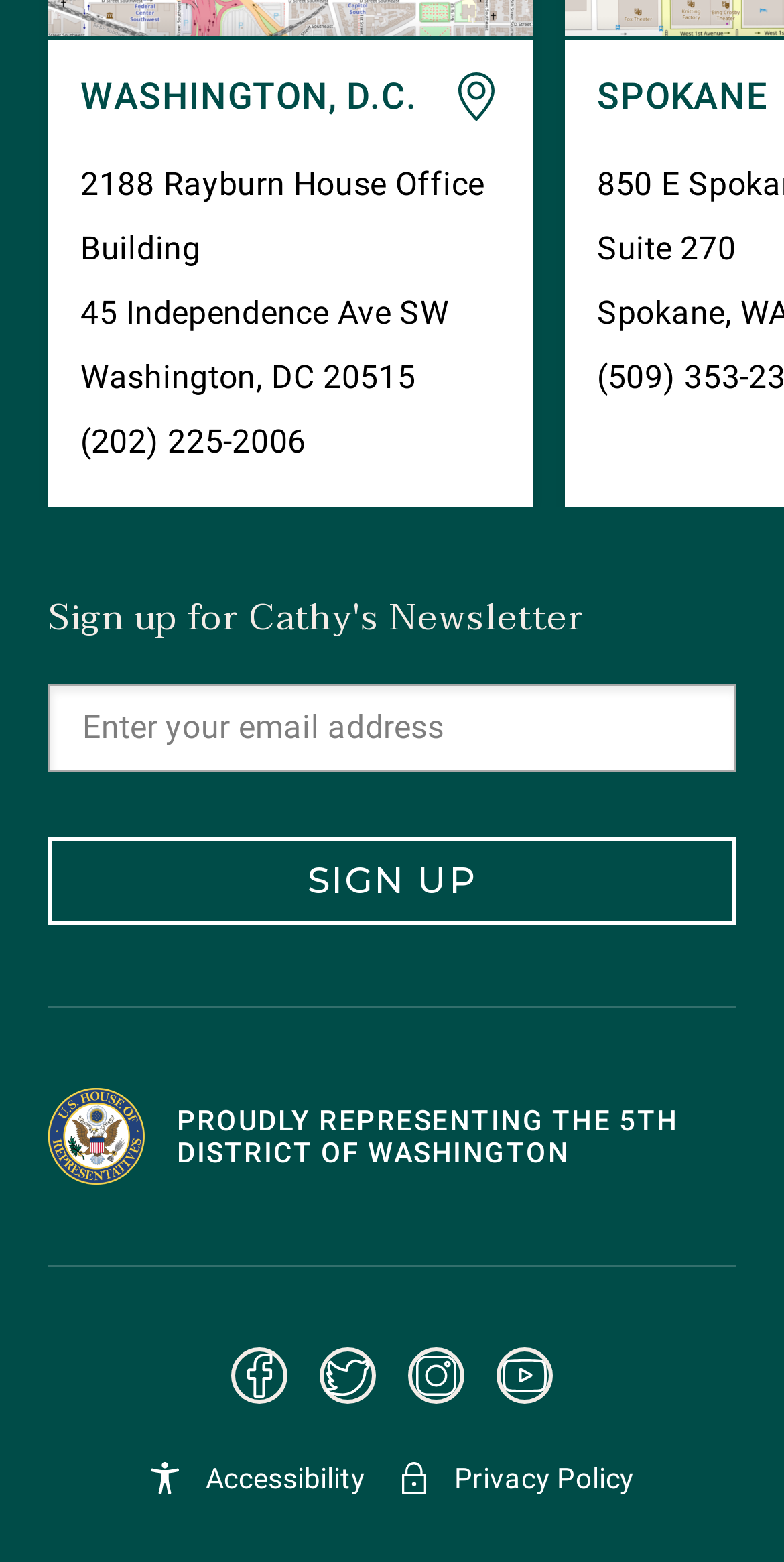Please determine the bounding box of the UI element that matches this description: (202) 225-2006. The coordinates should be given as (top-left x, top-left y, bottom-right x, bottom-right y), with all values between 0 and 1.

[0.103, 0.27, 0.391, 0.294]